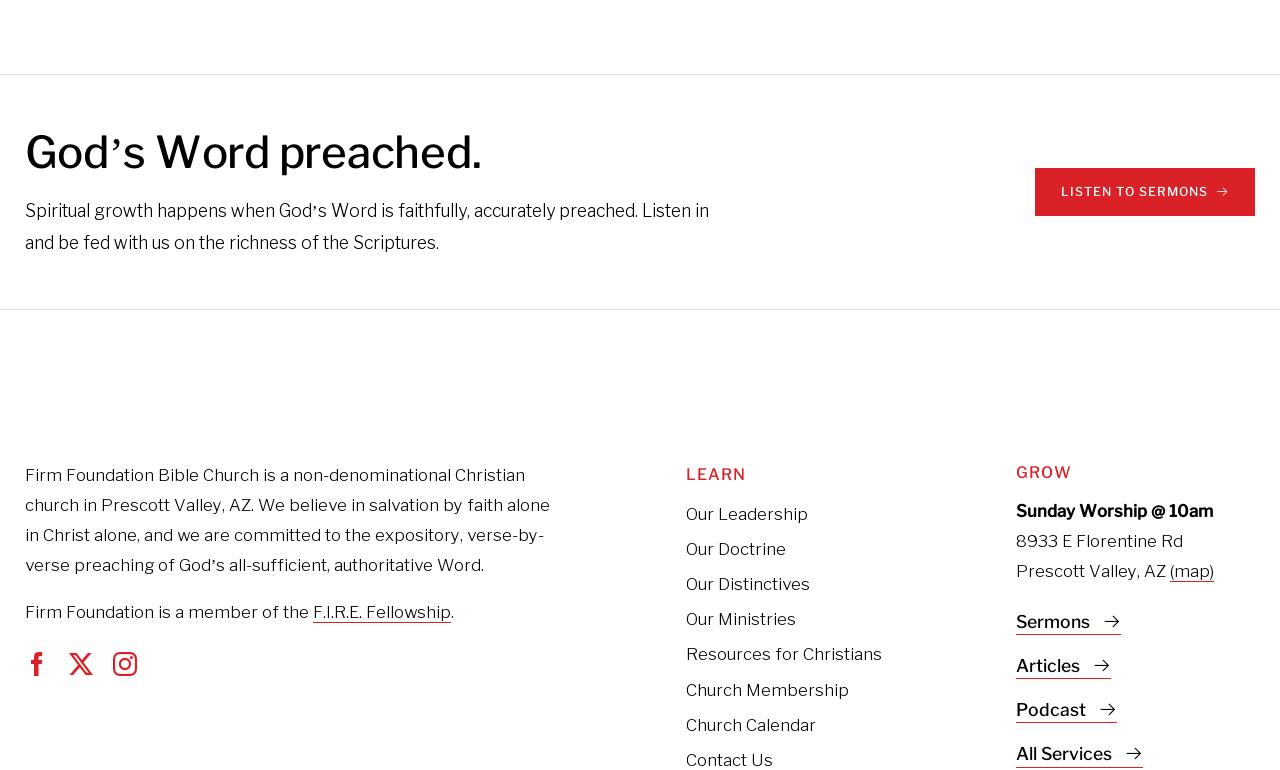Provide the bounding box coordinates in the format (top-left x, top-left y, bottom-right x, bottom-right y). All values are floating point numbers between 0 and 1. Determine the bounding box coordinate of the UI element described as: Resources for Christians

[0.536, 0.83, 0.722, 0.876]